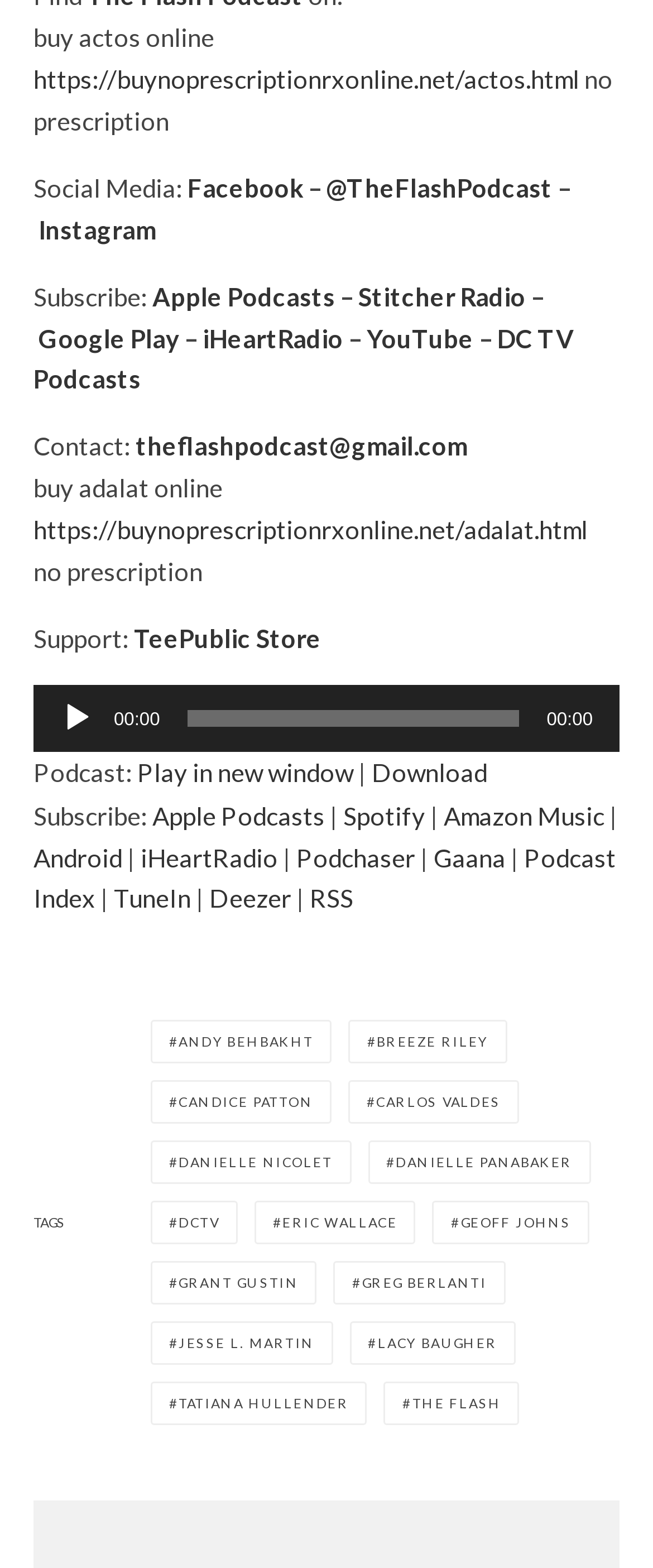Bounding box coordinates are specified in the format (top-left x, top-left y, bottom-right x, bottom-right y). All values are floating point numbers bounded between 0 and 1. Please provide the bounding box coordinate of the region this sentence describes: Play in new window

[0.21, 0.482, 0.541, 0.502]